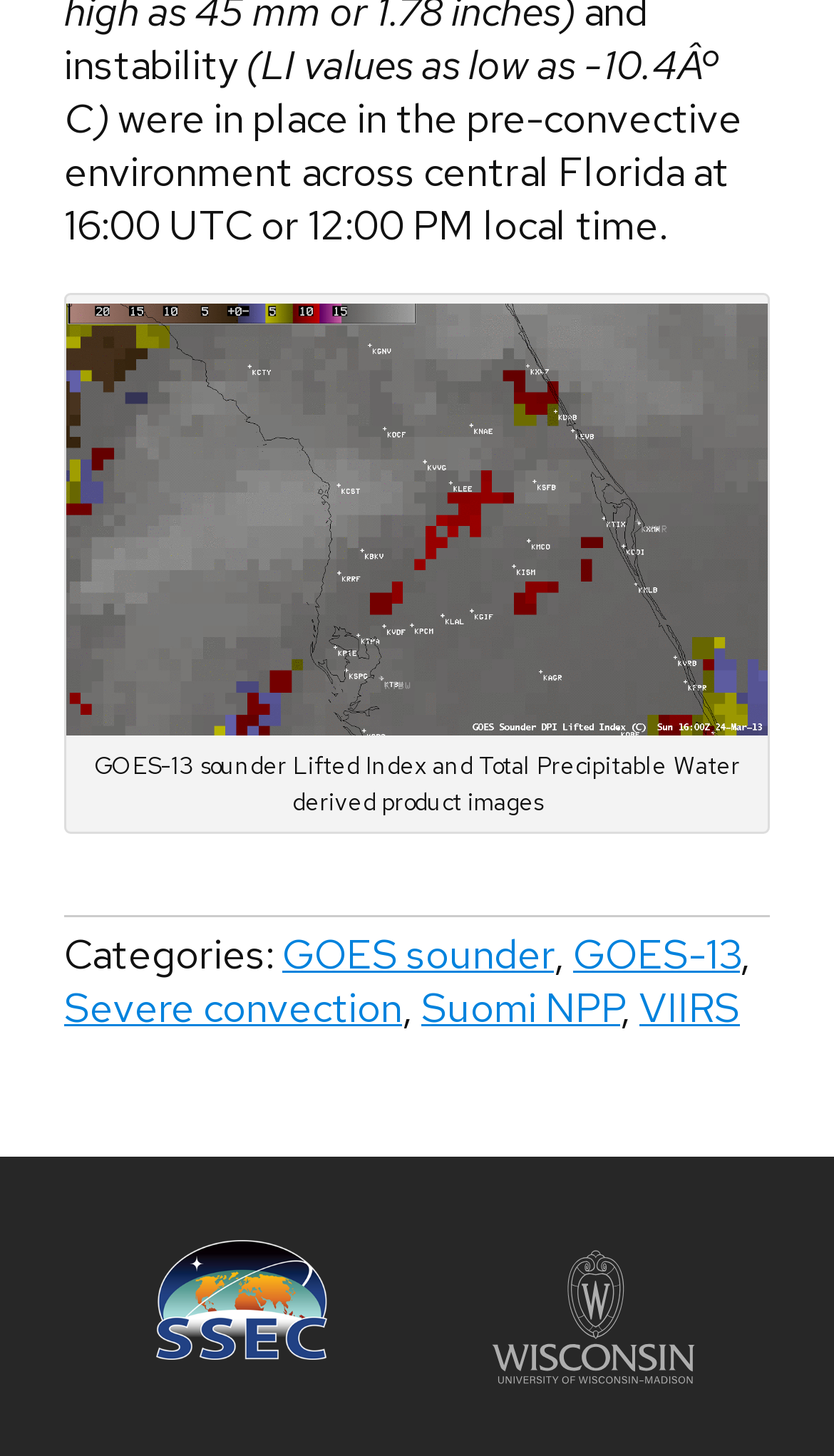Determine the bounding box coordinates in the format (top-left x, top-left y, bottom-right x, bottom-right y). Ensure all values are floating point numbers between 0 and 1. Identify the bounding box of the UI element described by: VIIRS

[0.767, 0.674, 0.887, 0.711]